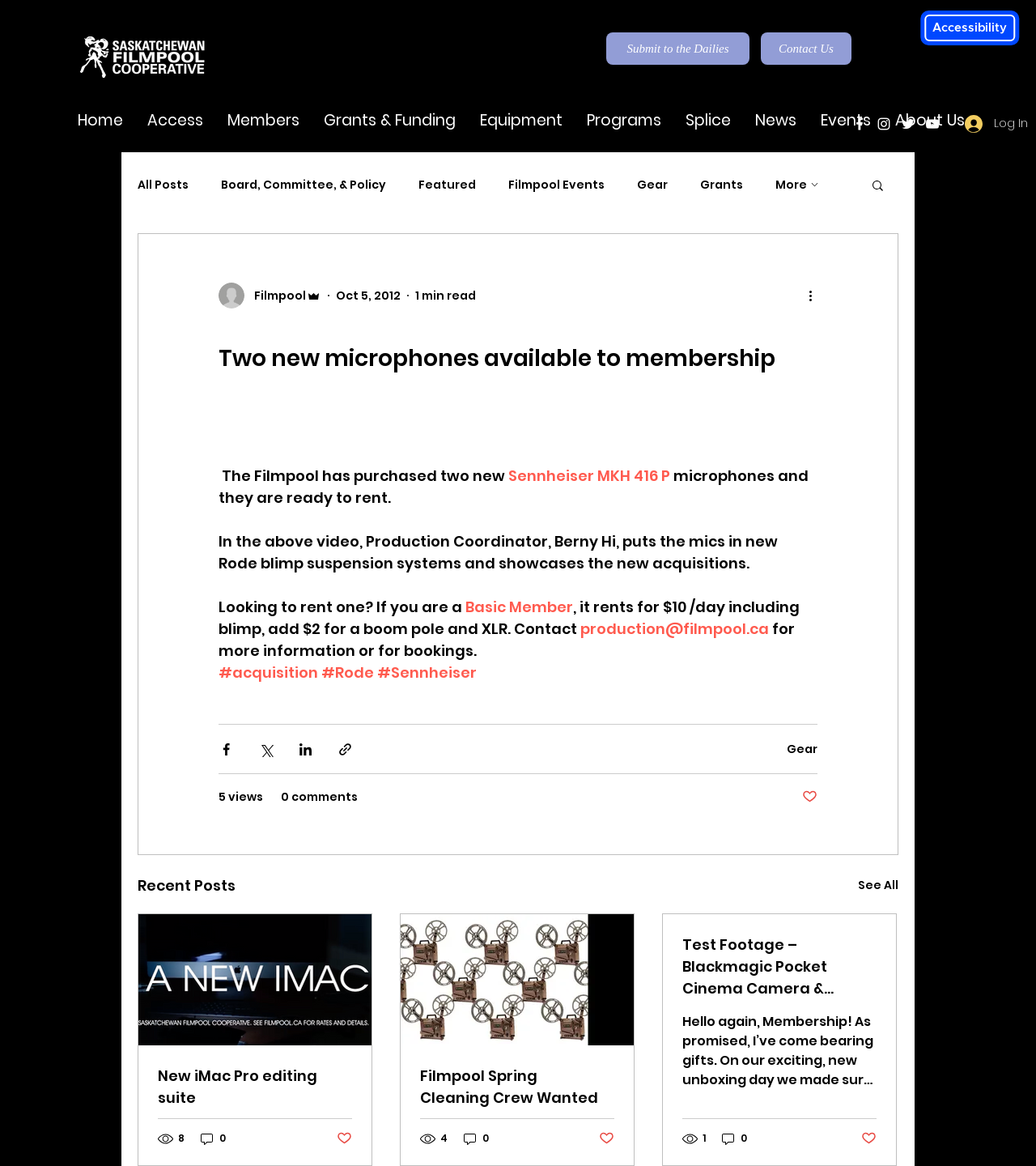Produce a meticulous description of the webpage.

The webpage is about the Filmpool, a film-related organization. At the top, there is a logo and a navigation menu with links to various sections such as "Home", "Access", "Members", "Grants & Funding", "Equipment", "Programs", "Splice", "News", "Events", and "About Us". Below the navigation menu, there is a social bar with links to the organization's social media profiles, including Facebook, Instagram, Twitter, and YouTube.

The main content of the webpage is an article about the Filmpool's acquisition of two new Sennheiser MKH 416 P microphones, which are available for rent to members. The article includes a video showcasing the microphones and provides details on how to rent them. There are also links to related topics, such as the Rode blimp suspension systems used with the microphones.

To the right of the article, there are buttons to share the post on Facebook, Twitter, LinkedIn, and via a link. Below the article, there are links to related categories, such as "Gear", and information on the number of views and comments on the post.

Further down the page, there is a section titled "Recent Posts" with a link to "See All" and a list of recent posts.